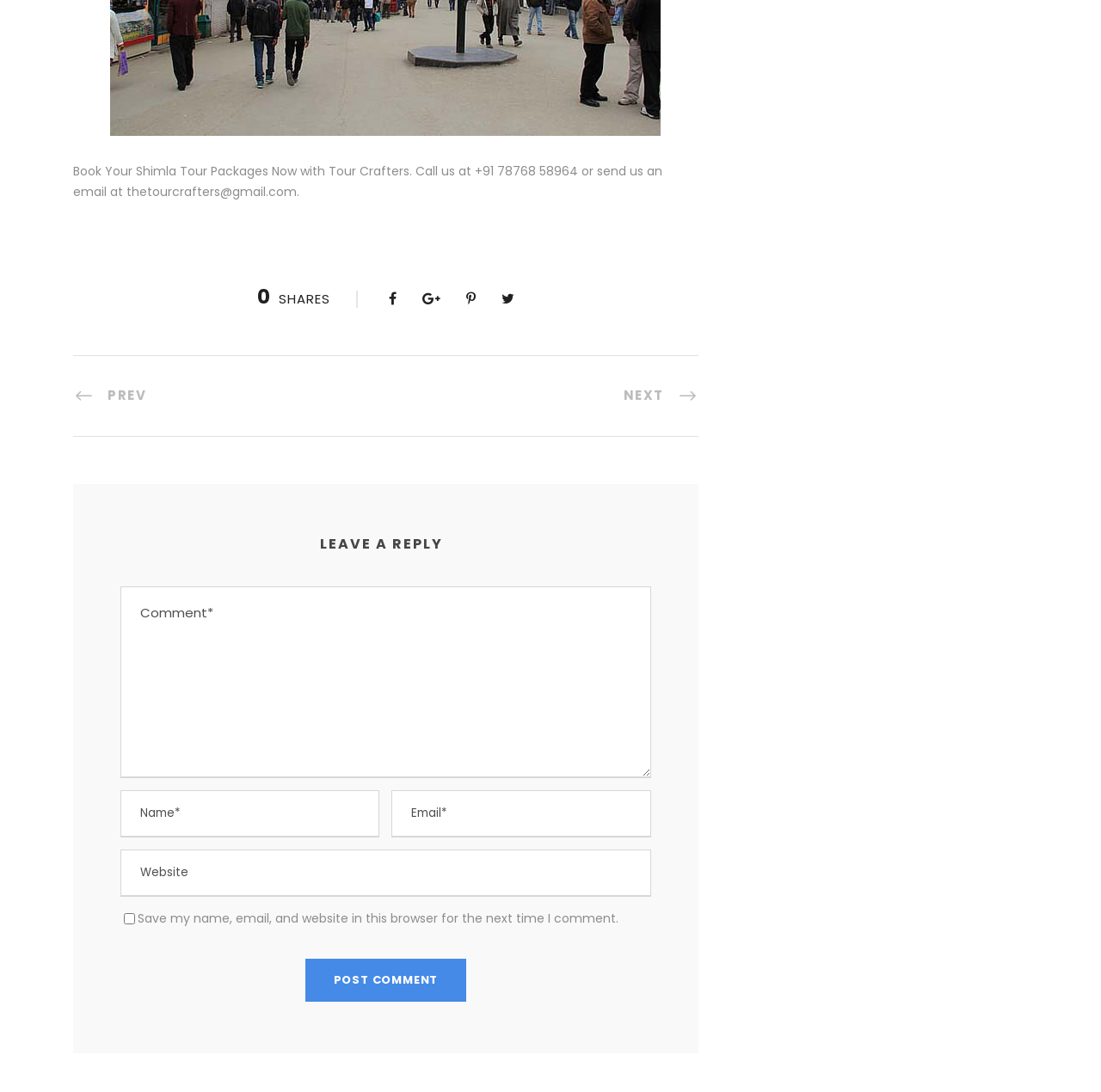Bounding box coordinates are to be given in the format (top-left x, top-left y, bottom-right x, bottom-right y). All values must be floating point numbers between 0 and 1. Provide the bounding box coordinate for the UI element described as: Add to My Yahoo!

None